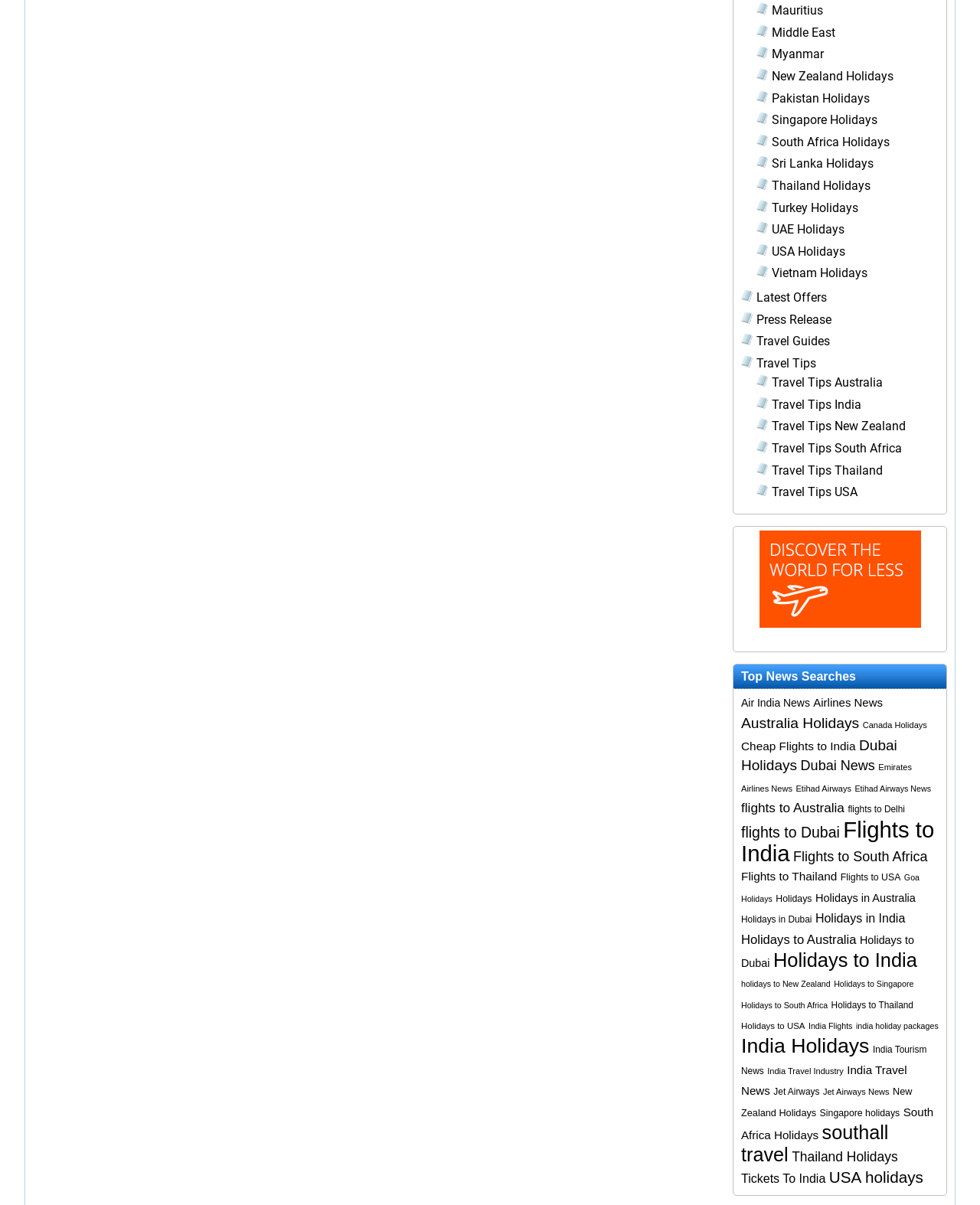Locate the coordinates of the bounding box for the clickable region that fulfills this instruction: "Read Press Release".

[0.772, 0.259, 0.848, 0.271]